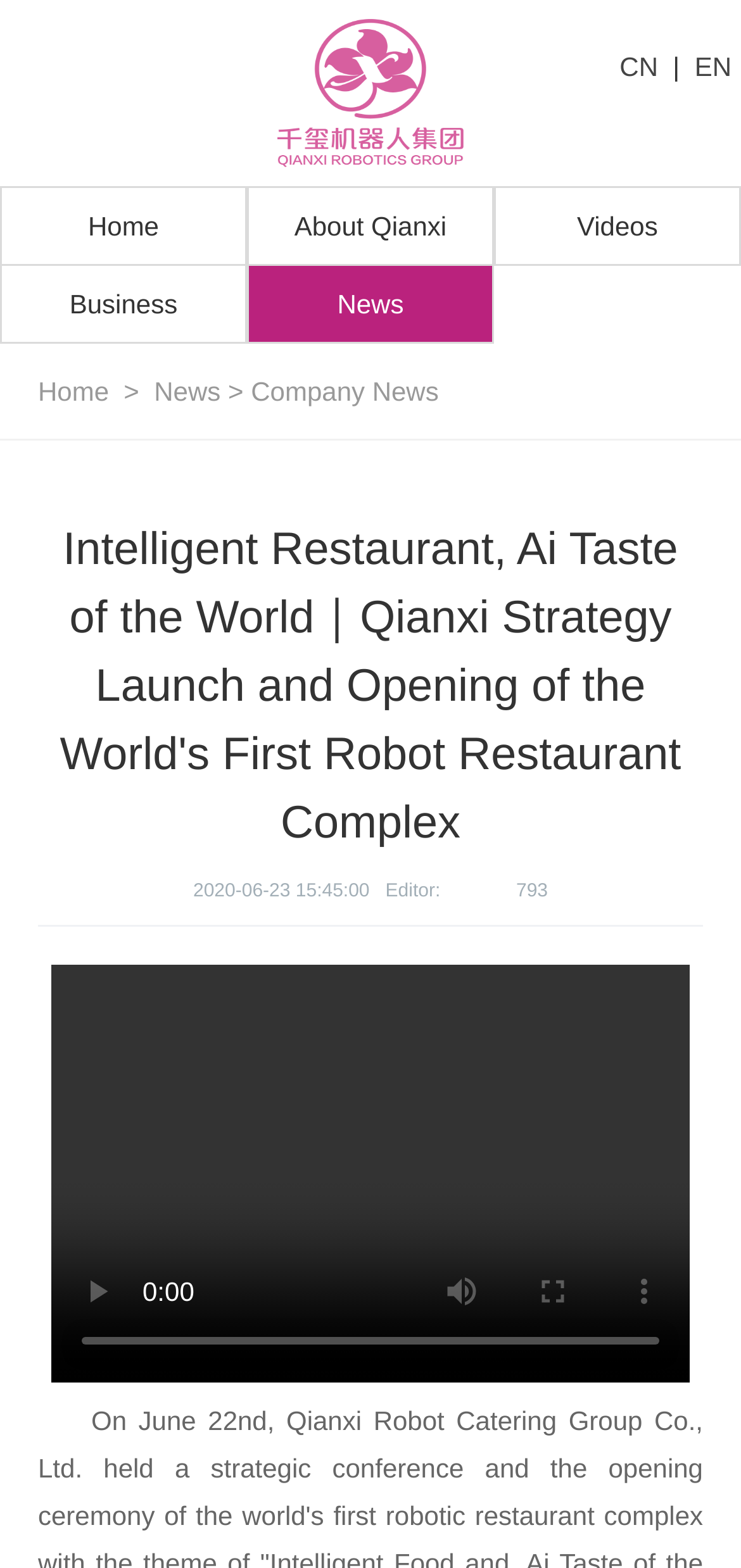What is the orientation of the video time scrubber?
Using the details shown in the screenshot, provide a comprehensive answer to the question.

I found the video time scrubber element which has an orientation attribute set to 'horizontal'.